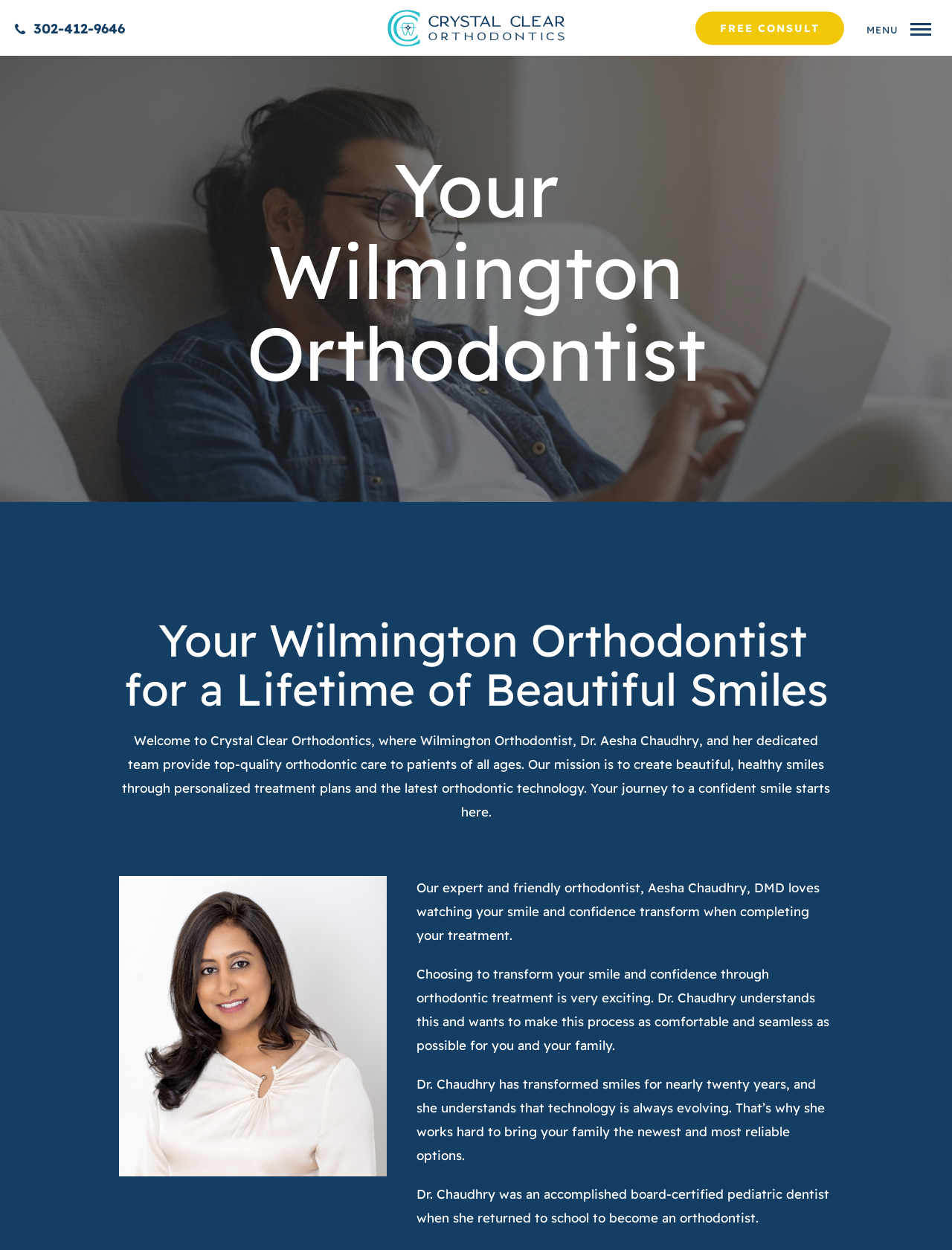What is the main heading displayed on the webpage? Please provide the text.

Your Wilmington Orthodontist